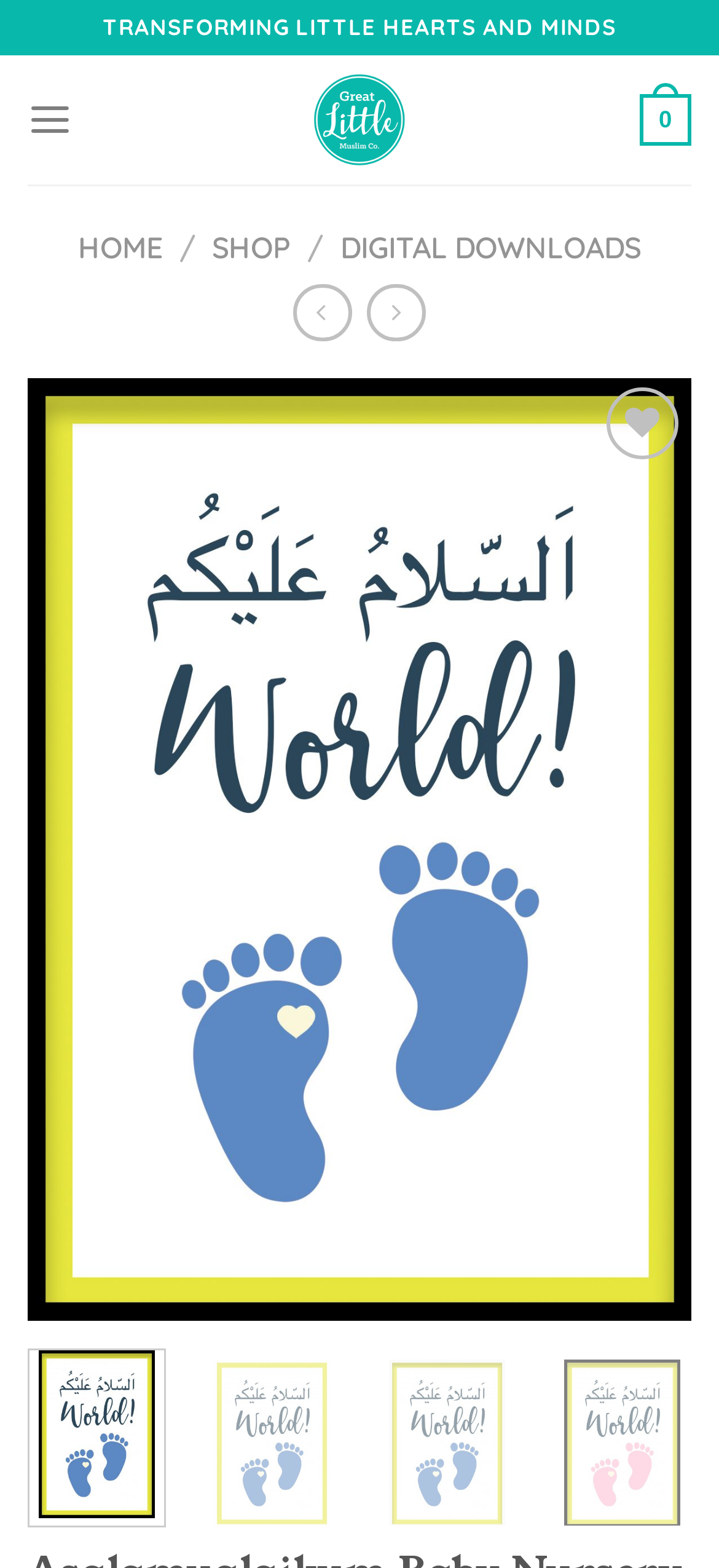Identify the bounding box of the UI element that matches this description: "Digital Downloads".

[0.473, 0.146, 0.891, 0.169]